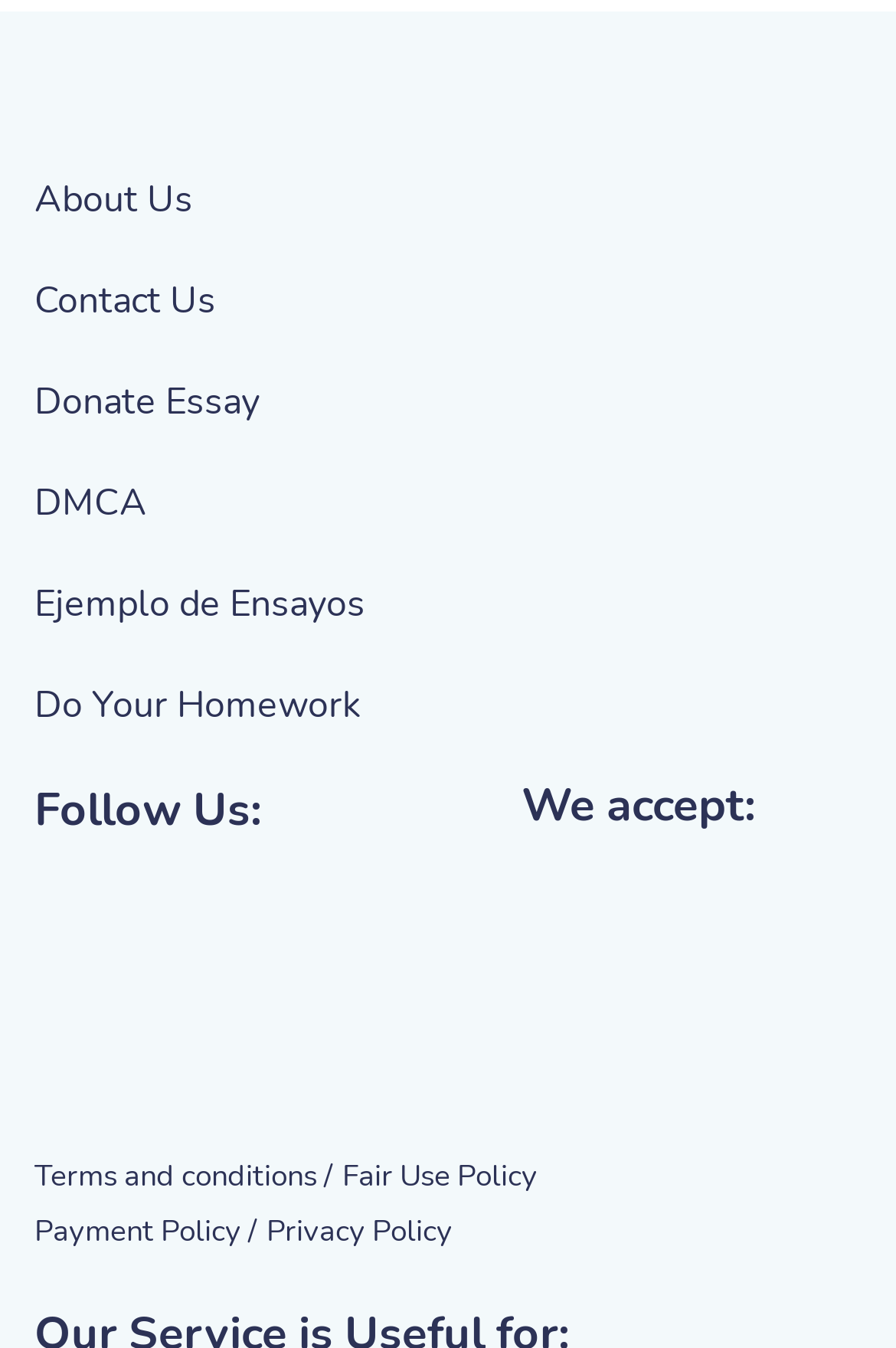Utilize the details in the image to thoroughly answer the following question: What is the last link in the footer section?

I looked at the links in the footer section and found that the last link is 'Privacy Policy'.